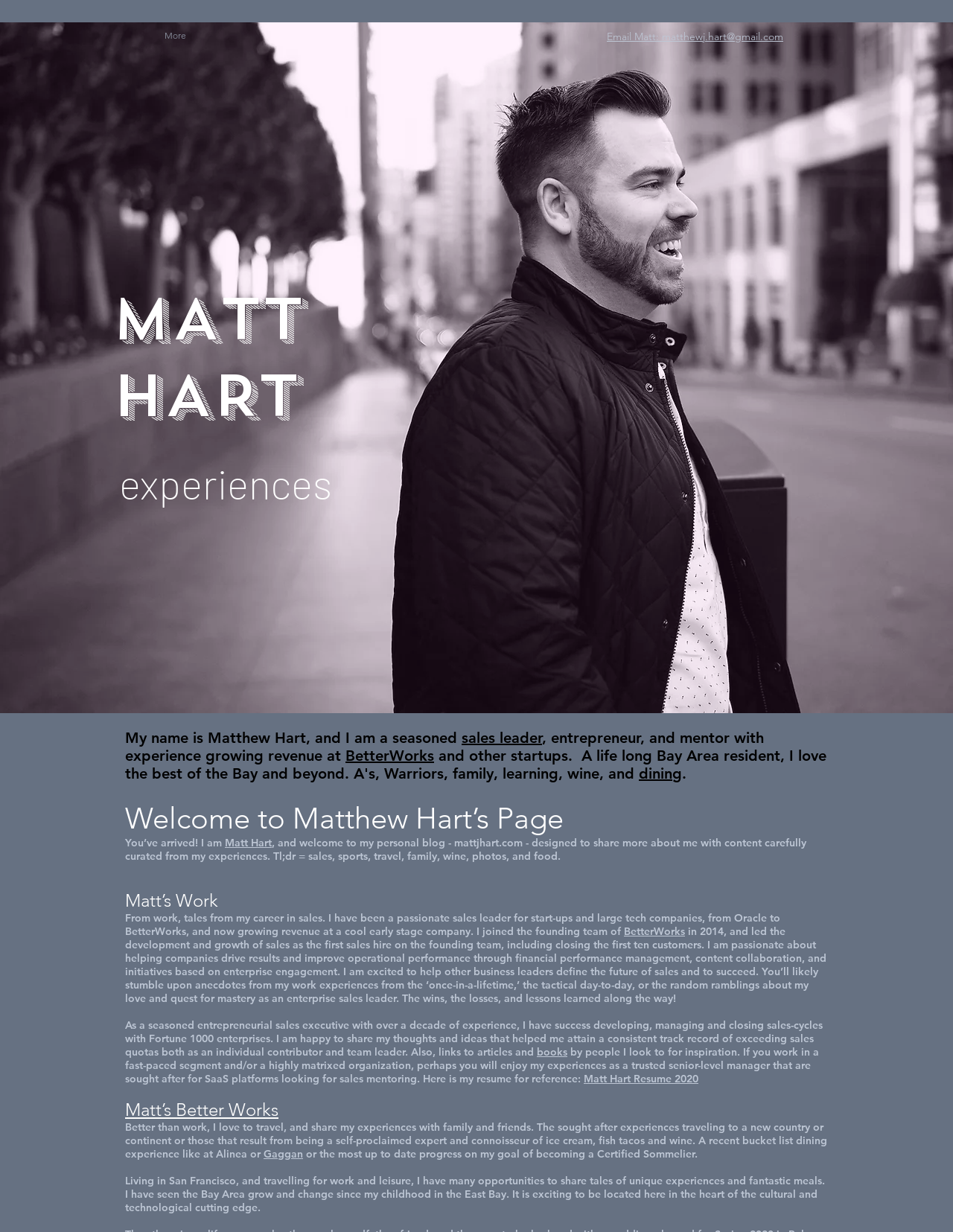Mark the bounding box of the element that matches the following description: "Matt Hart".

[0.236, 0.679, 0.285, 0.689]